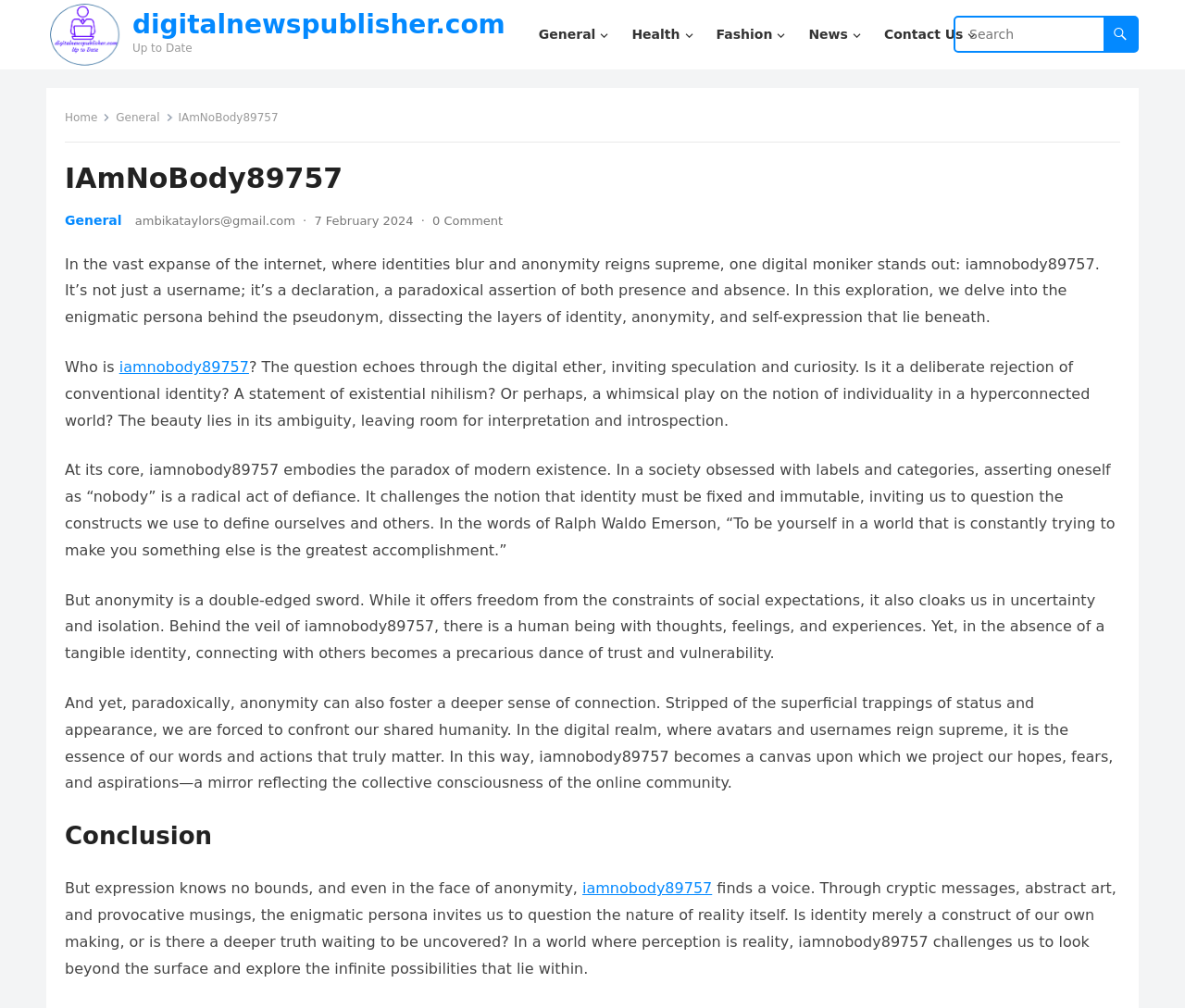How many categories are listed in the top navigation?
From the details in the image, provide a complete and detailed answer to the question.

The top navigation has links to 'General', 'Health', 'Fashion', 'News', and 'Contact Us', which are 5 categories.